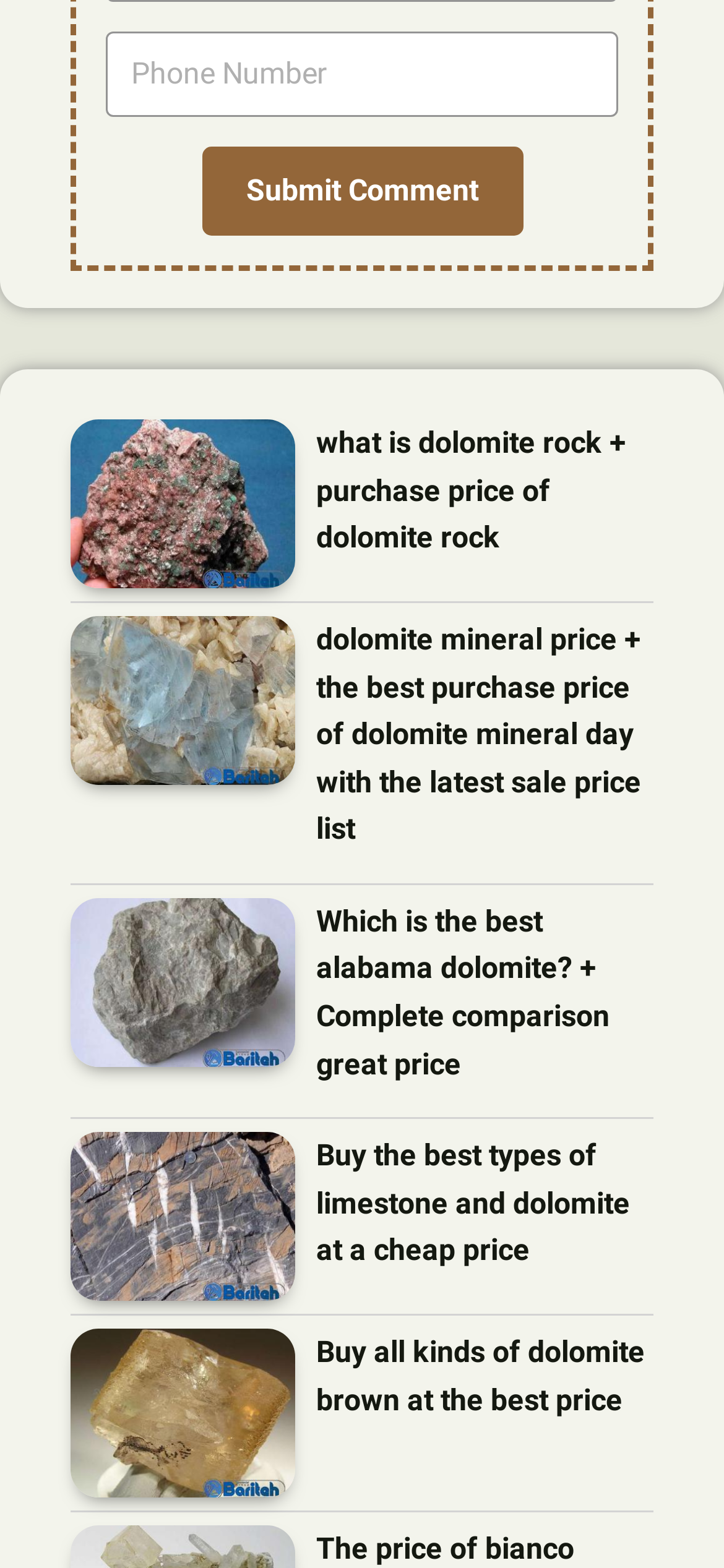How many links are there on this webpage?
Please provide a single word or phrase as your answer based on the image.

10